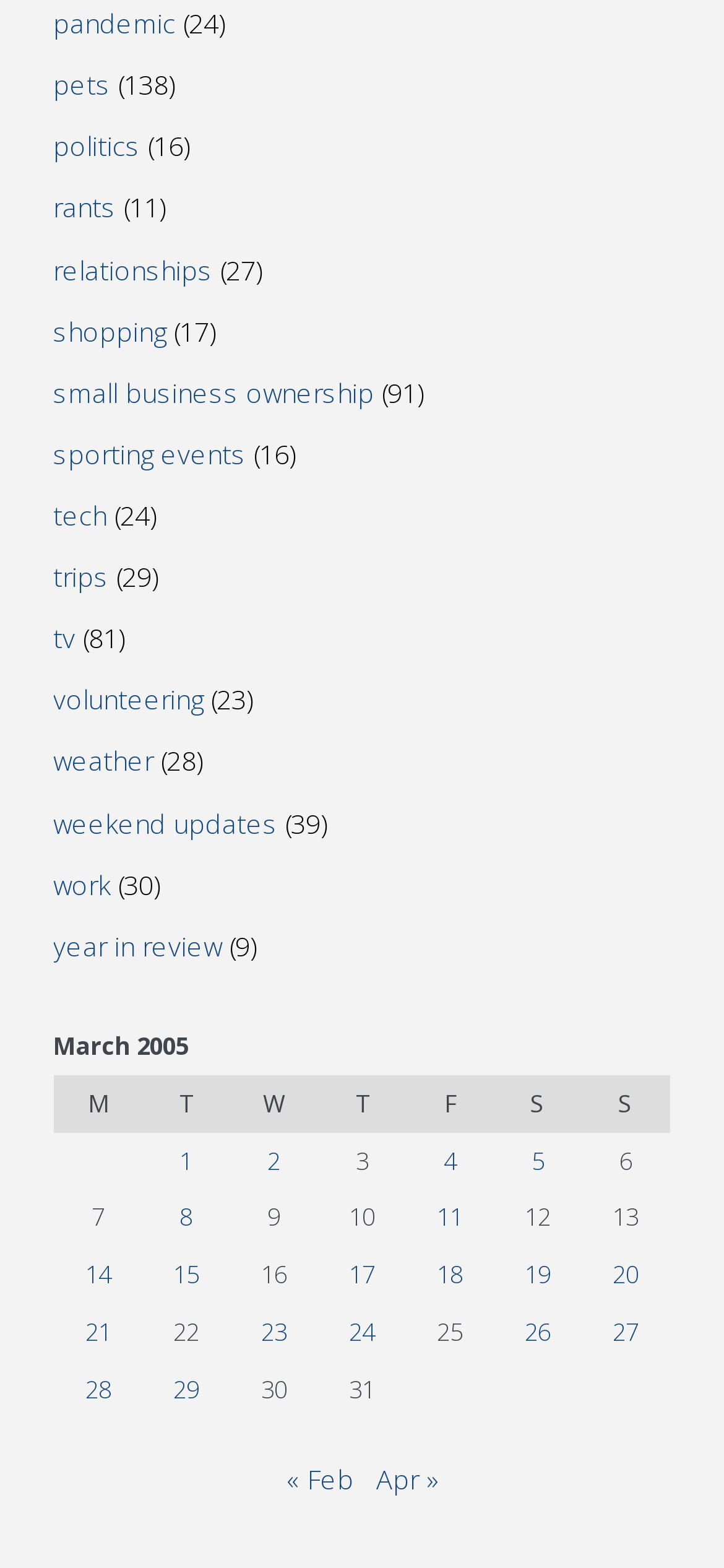Please respond to the question with a concise word or phrase:
How many column headers are in the table?

6